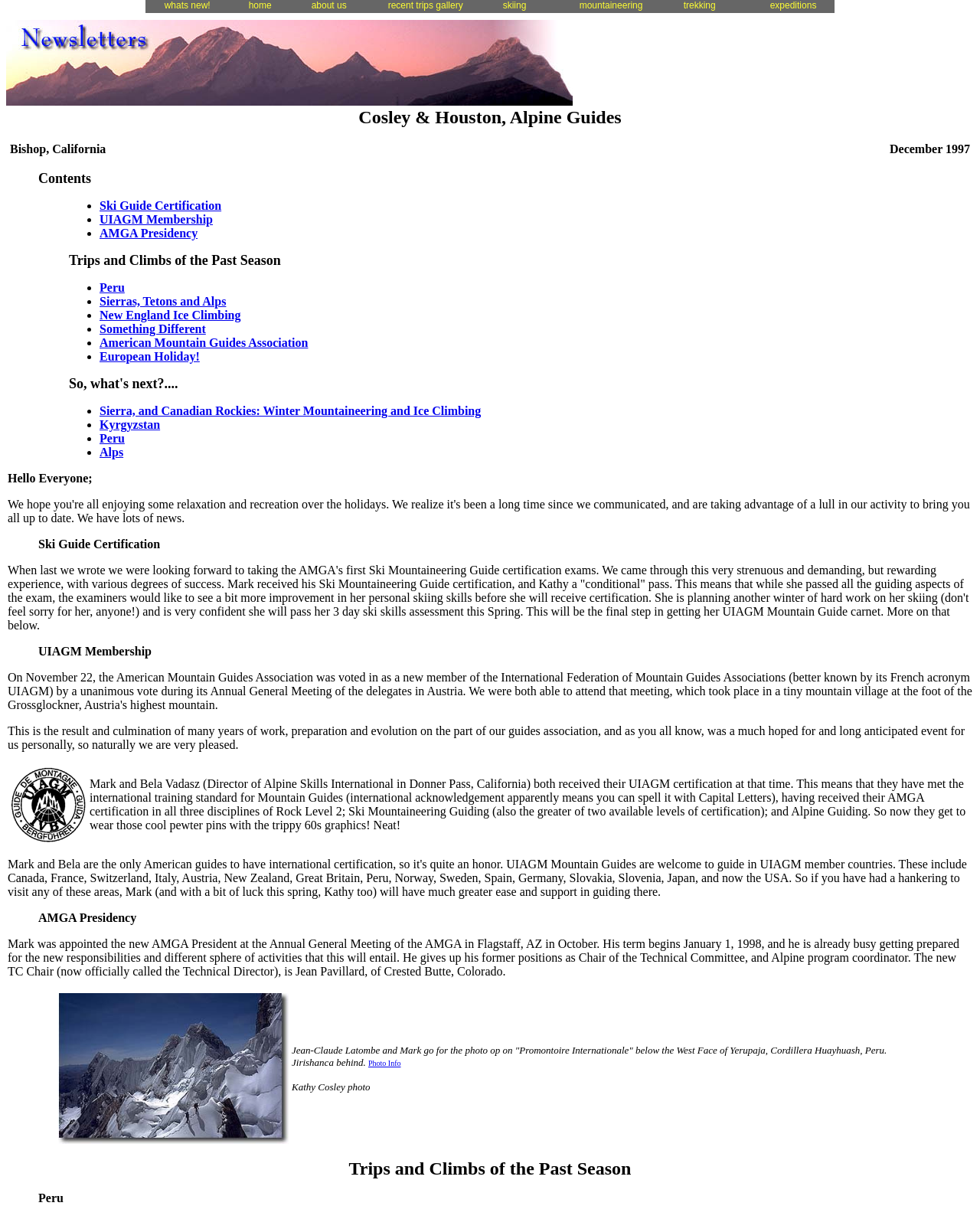Summarize the webpage with intricate details.

The webpage is a newsletter from Cosley & Houston Alpine Guides, dated December 1997. At the top, there are several links to different sections of the website, including "whats new!", "home", "about us", and others. Below these links, there is a large image that spans almost the entire width of the page.

The main content of the newsletter is divided into several sections, each with a heading and a list of links or articles. The first section is titled "Contents" and has a list of links to different articles, including "Ski Guide Certification", "UIAGM Membership", and "AMGA Presidency".

The next section is titled "Trips and Climbs of the Past Season" and has a list of links to different trip reports, including "Peru", "Sierras, Tetons and Alps", and "New England Ice Climbing". Each link is preceded by a bullet point.

The main articles of the newsletter are divided into several sections, each with a heading and a block of text. The first article is about Ski Guide Certification, and it discusses the authors' experience taking the AMGA's Ski Mountaineering Guide certification exams. The article is accompanied by a blockquote with the title "Ski Guide Certification".

The next article is about UIAGM Membership, and it discusses the authors' achievement of becoming UIAGM certified mountain guides. This article is also accompanied by a blockquote with the title "UIAGM Membership".

The third article is about Mark's appointment as the new AMGA President, and it discusses his new responsibilities and the changes that come with this new role. This article is accompanied by a blockquote with the title "AMGA Presidency".

The rest of the newsletter is dedicated to trip reports and photos from the past season. There are several images scattered throughout the page, including a photo of Jirishanca, Cordillera Huayhuash, and a photo of Jean-Claude Latombe and Mark on "Promontoire Internationale" below the West Face of Yerupaja, Cordillera Huayhuash, Peru.

Overall, the webpage is a newsletter that provides updates on the authors' guiding business, their certifications, and their trips and climbs from the past season.